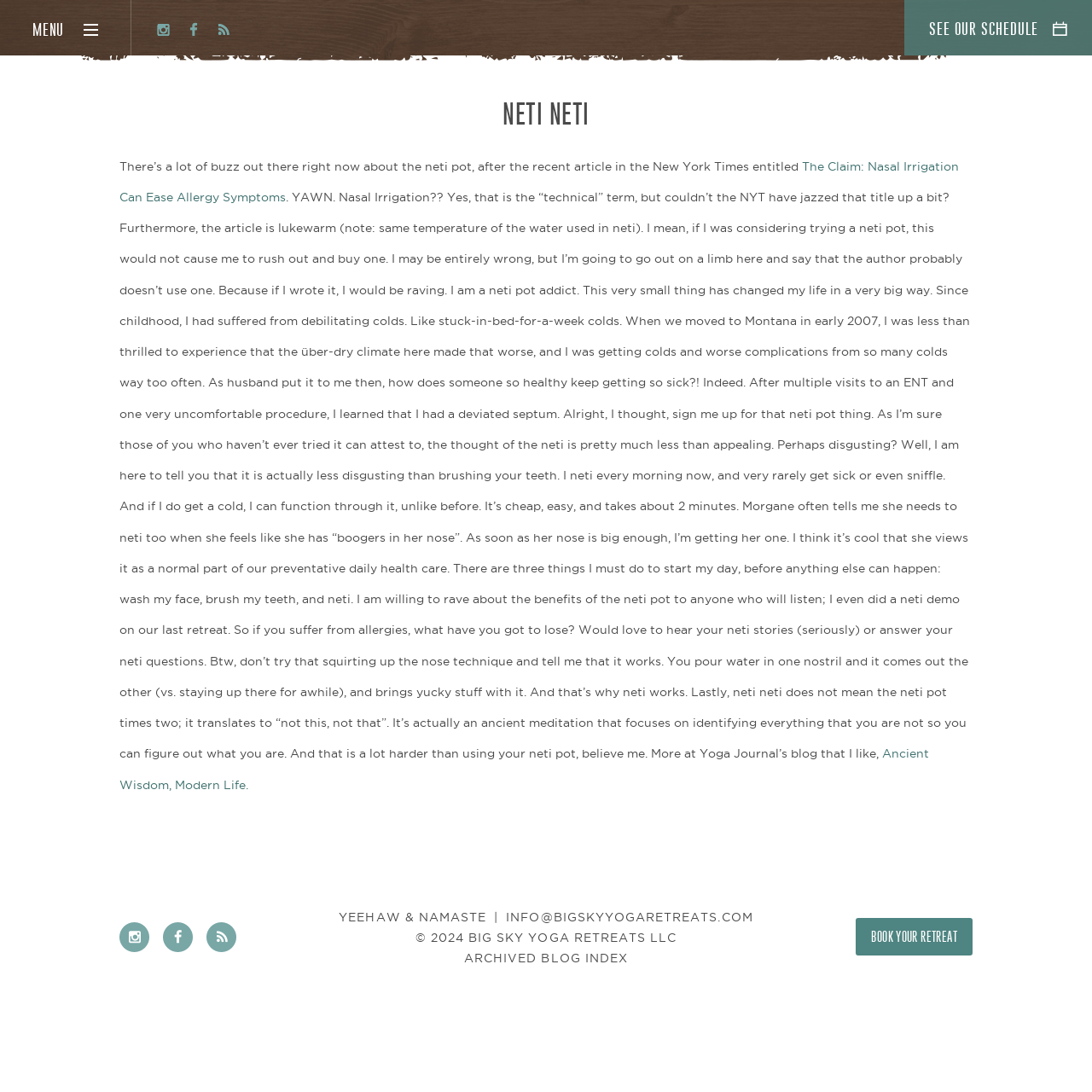Find the bounding box coordinates of the clickable element required to execute the following instruction: "Check the schedule". Provide the coordinates as four float numbers between 0 and 1, i.e., [left, top, right, bottom].

[0.828, 0.0, 1.0, 0.051]